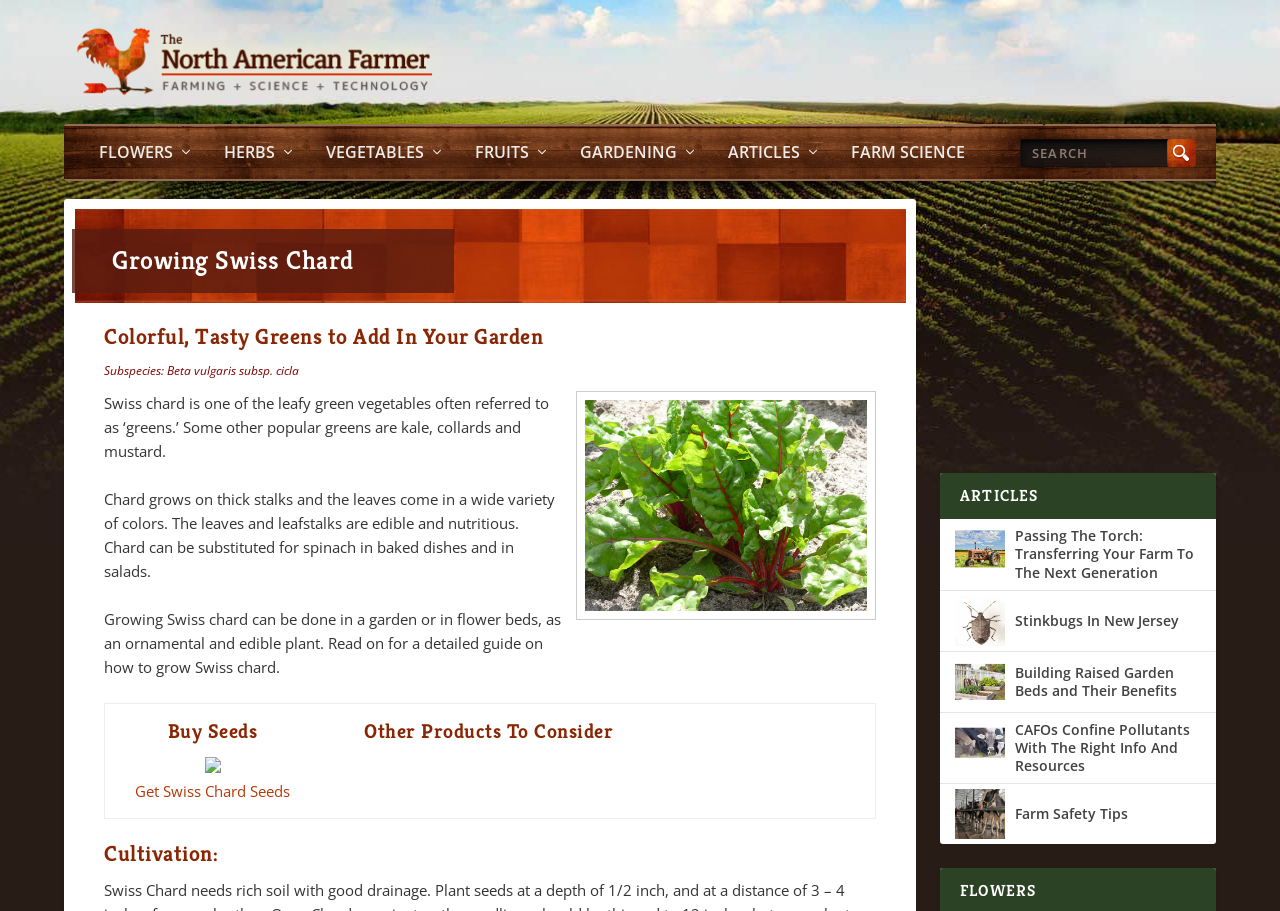Show the bounding box coordinates for the element that needs to be clicked to execute the following instruction: "Select the language". Provide the coordinates in the form of four float numbers between 0 and 1, i.e., [left, top, right, bottom].

None